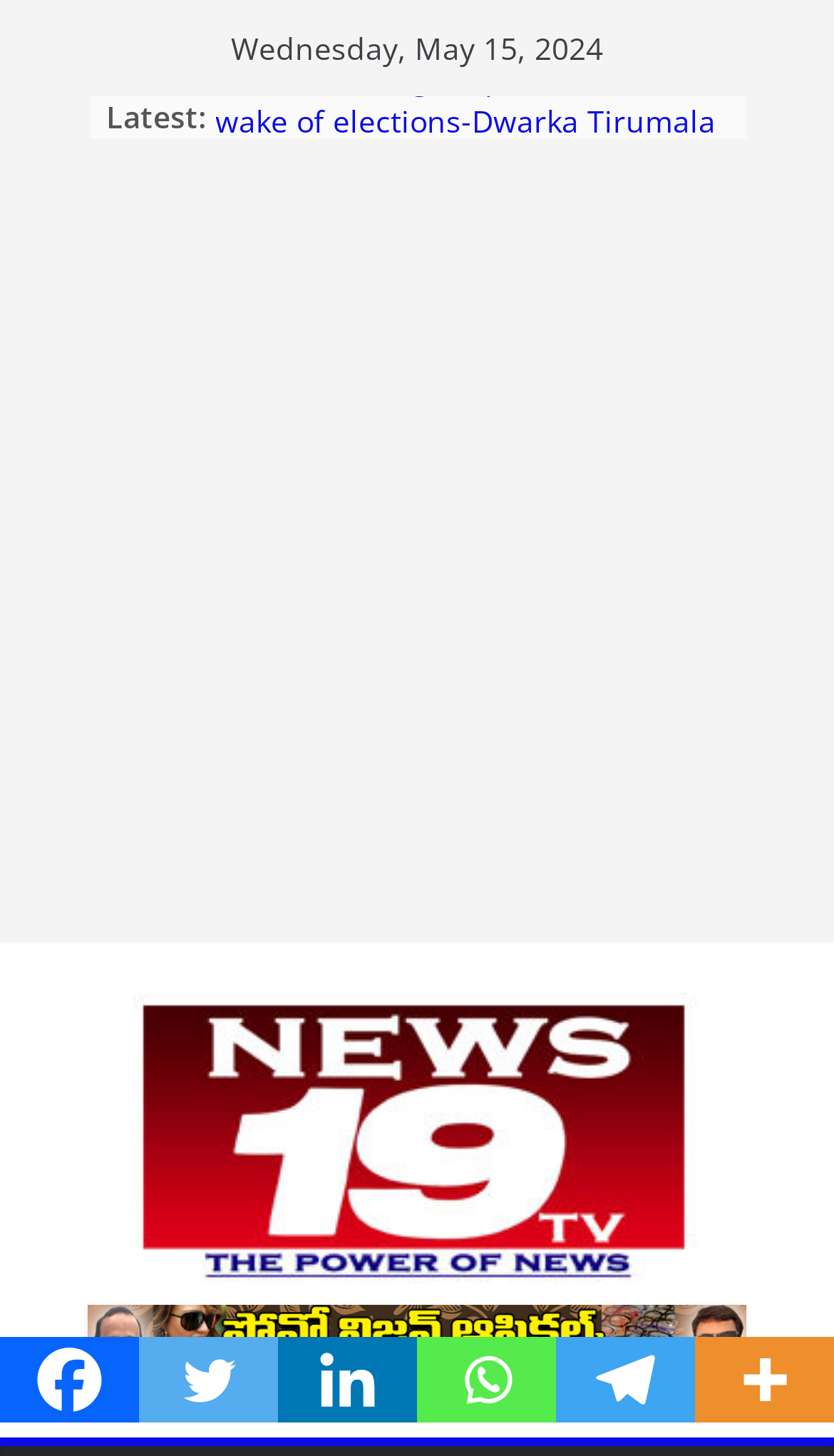Could you locate the bounding box coordinates for the section that should be clicked to accomplish this task: "Share on Facebook".

[0.0, 0.918, 0.167, 0.977]